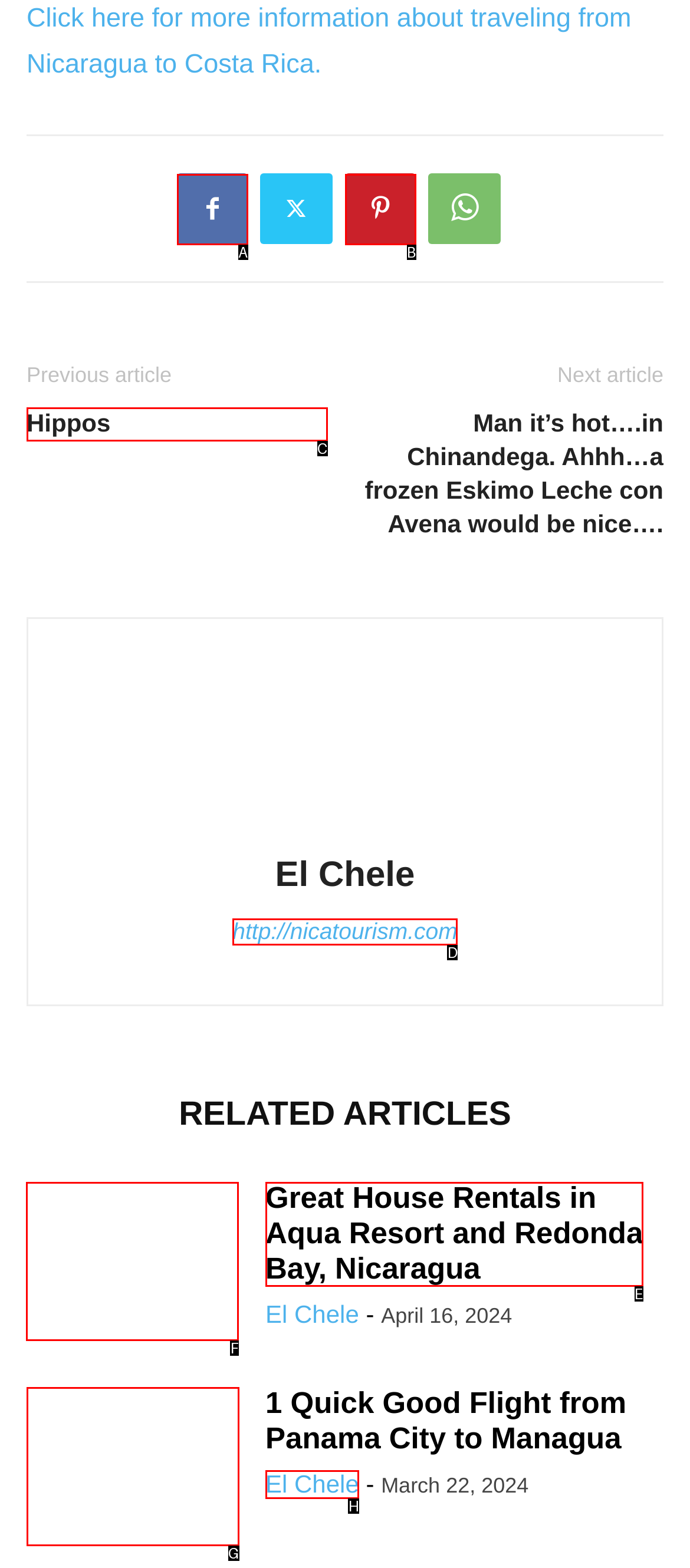What option should I click on to execute the task: Read the article about Great House Rentals in Aqua Resort and Redonda Bay, Nicaragua? Give the letter from the available choices.

F